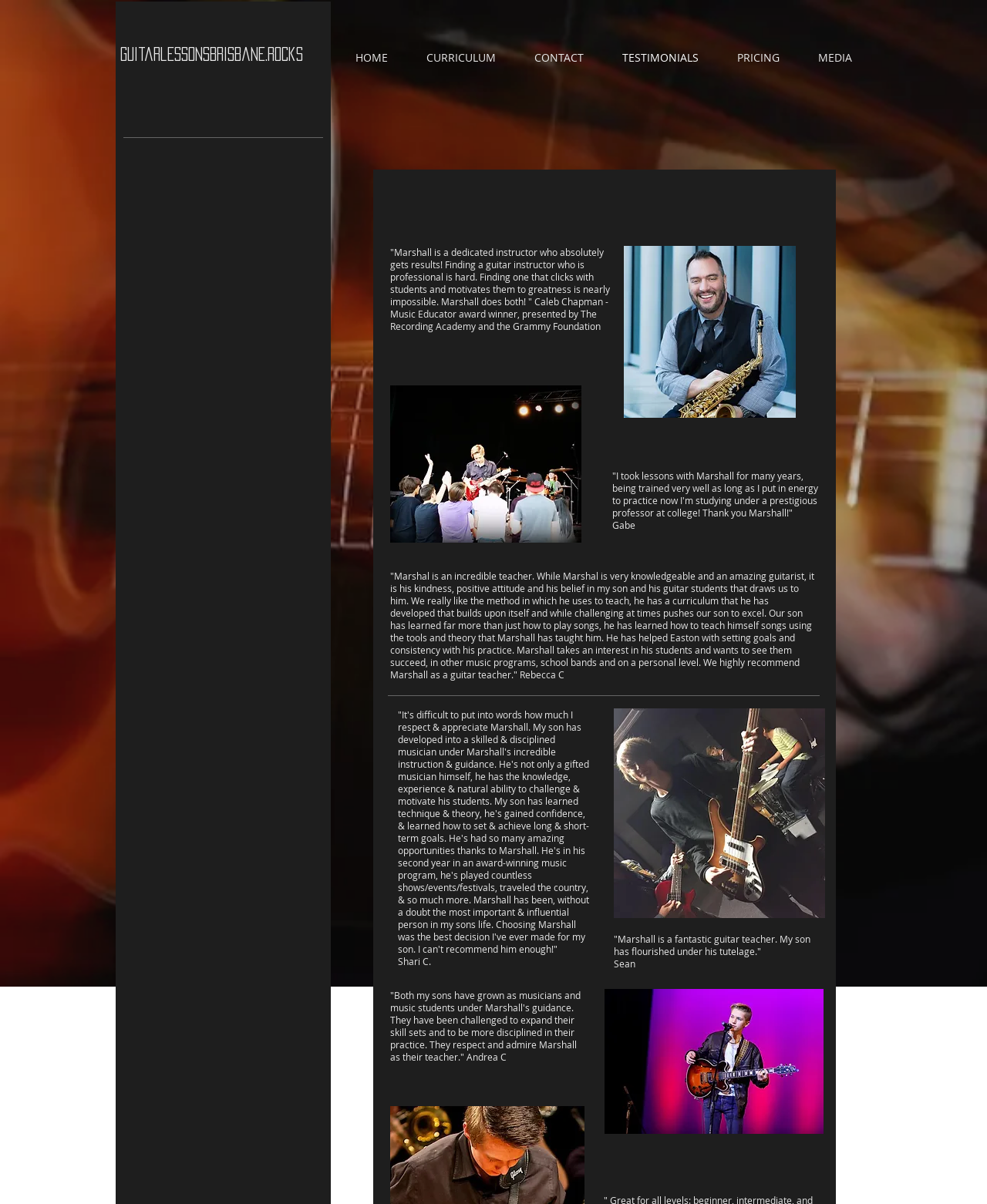Give a succinct answer to this question in a single word or phrase: 
What is the type of service provided by Marshall?

Guitar Lessons